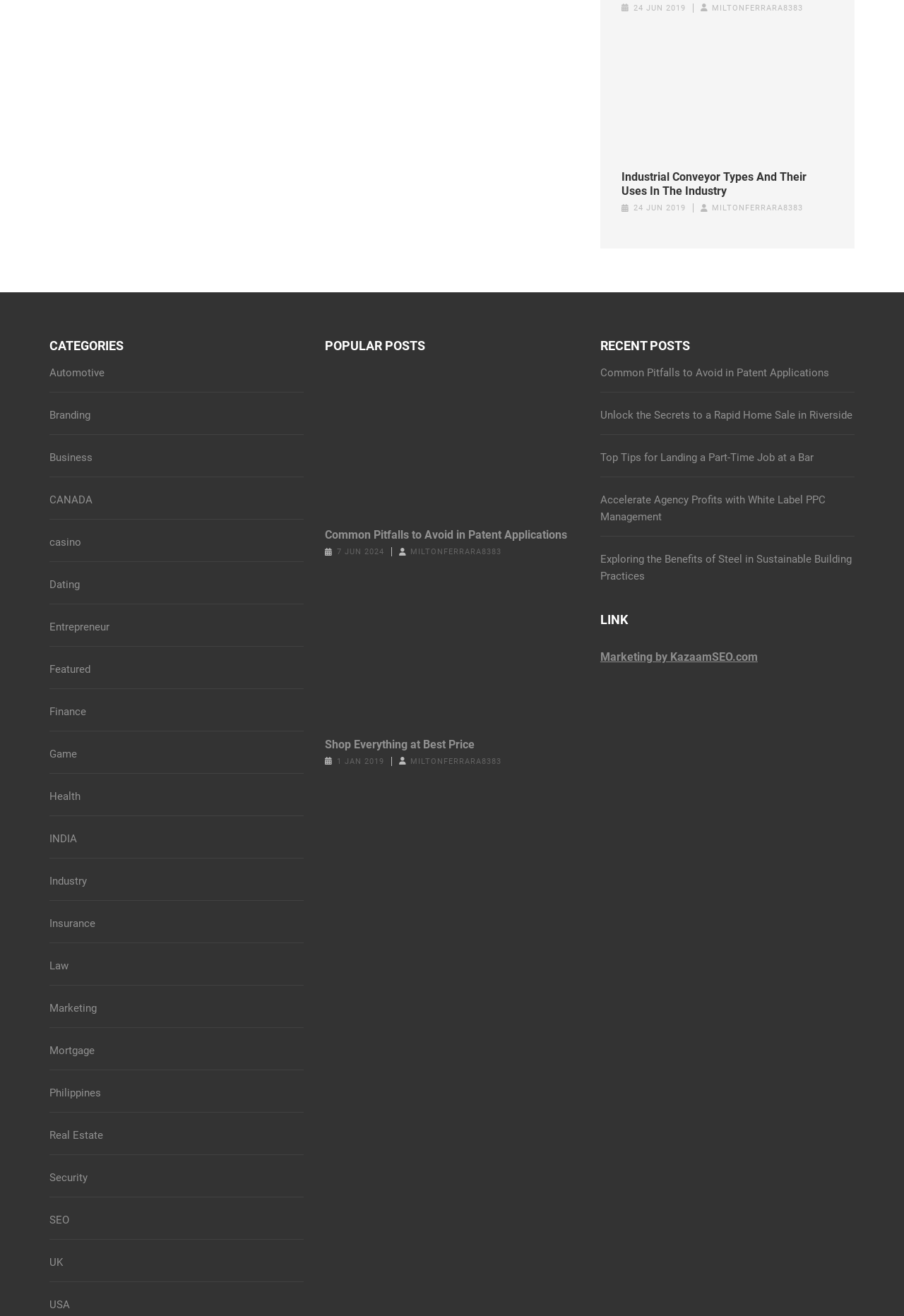Find the bounding box coordinates for the element that must be clicked to complete the instruction: "Browse the 'Automotive' category". The coordinates should be four float numbers between 0 and 1, indicated as [left, top, right, bottom].

[0.055, 0.279, 0.116, 0.288]